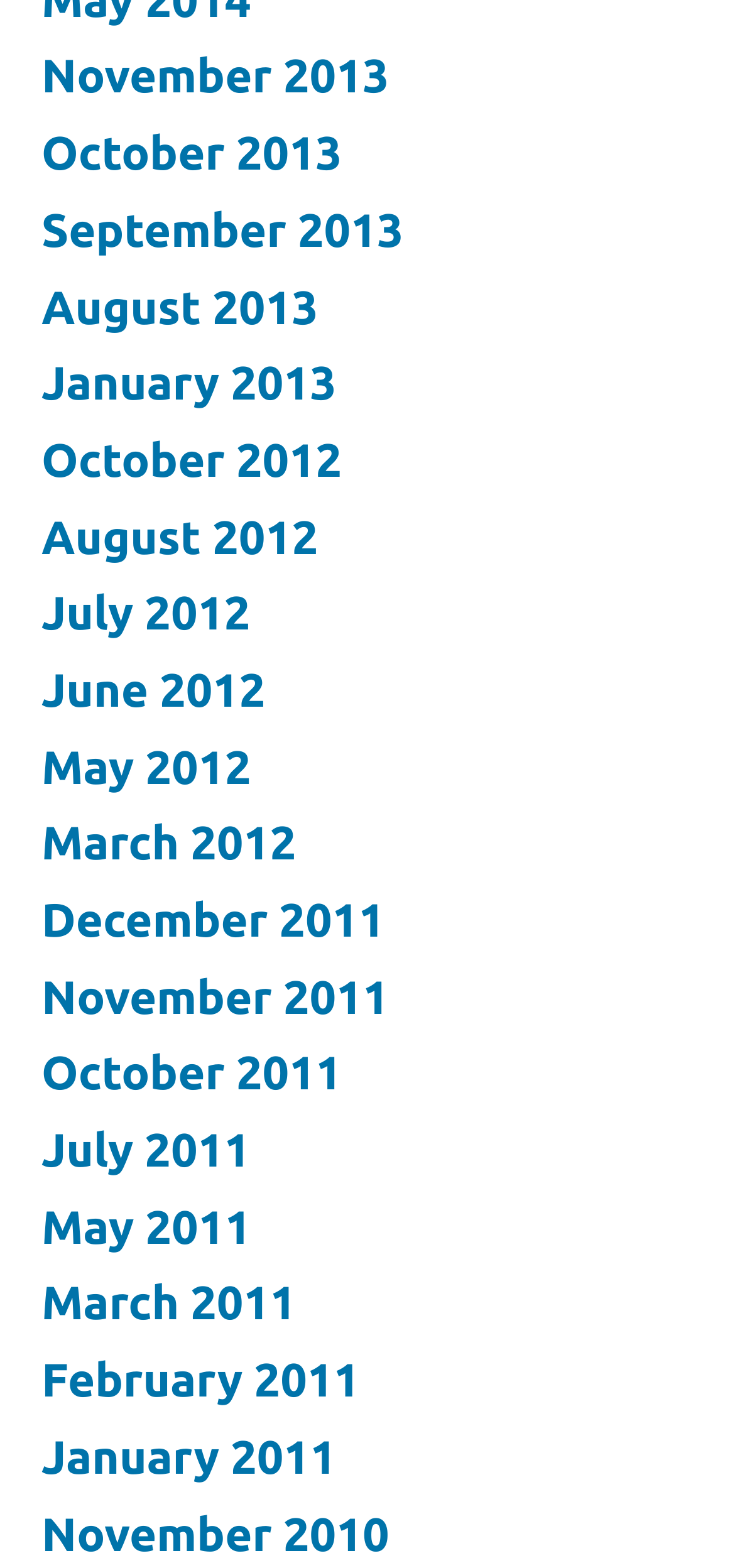How many links are there for the year 2013?
Please look at the screenshot and answer in one word or a short phrase.

4